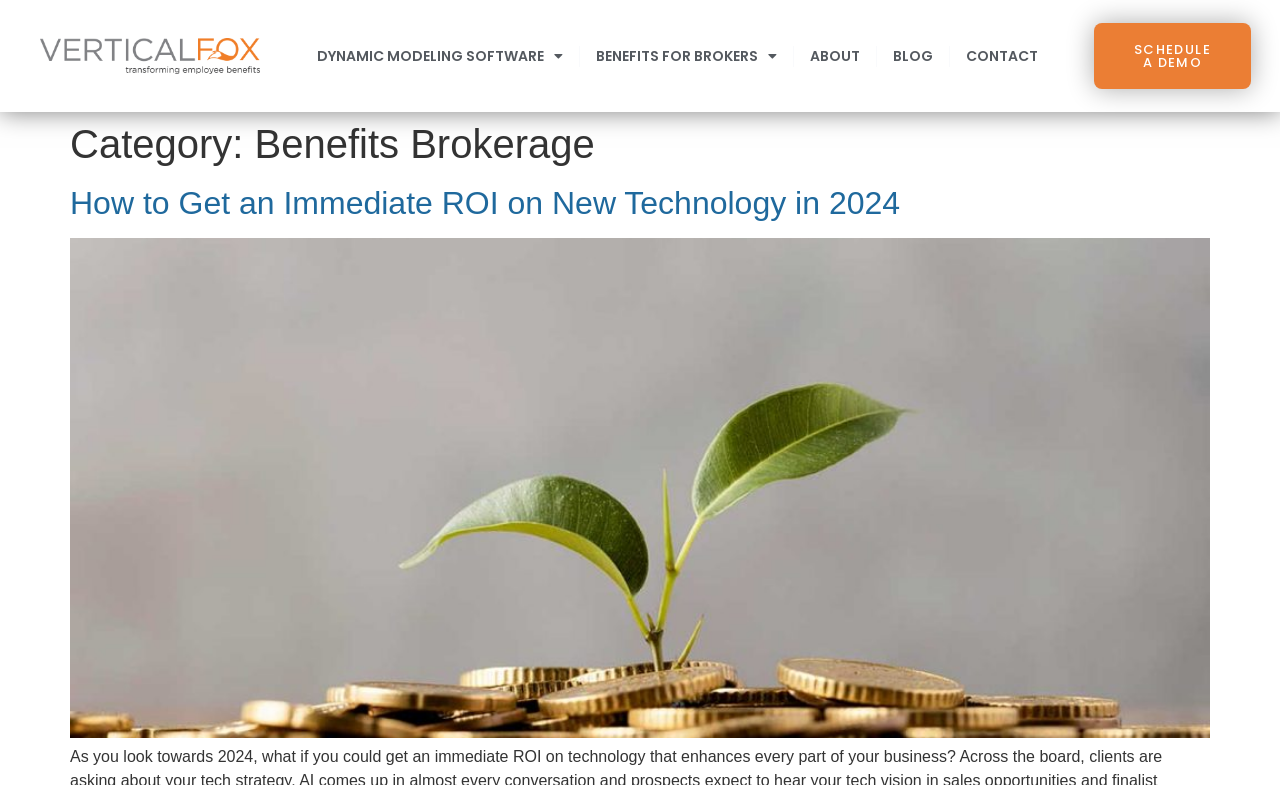Identify the bounding box coordinates of the clickable region necessary to fulfill the following instruction: "Read the 'BENEFITS FOR BROKERS' category". The bounding box coordinates should be four float numbers between 0 and 1, i.e., [left, top, right, bottom].

[0.465, 0.059, 0.592, 0.084]